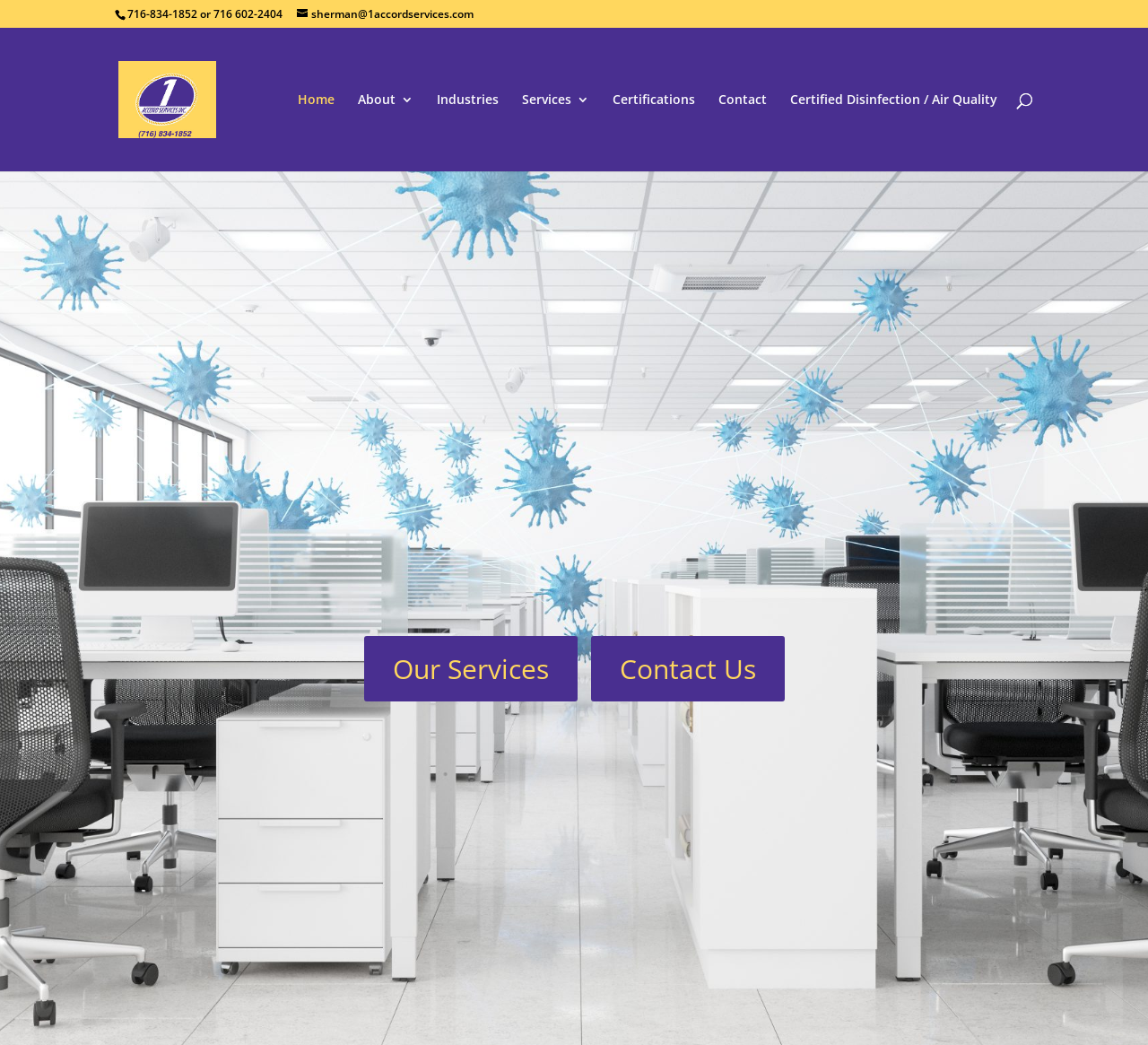How many links are on the top navigation bar?
Answer the question with a detailed explanation, including all necessary information.

I counted the number of link elements with y-coordinates between 0.089 and 0.164, which are 'Home', 'About 3', 'Industries', 'Services 3', 'Certifications', and 'Contact'. These links are likely part of the top navigation bar.